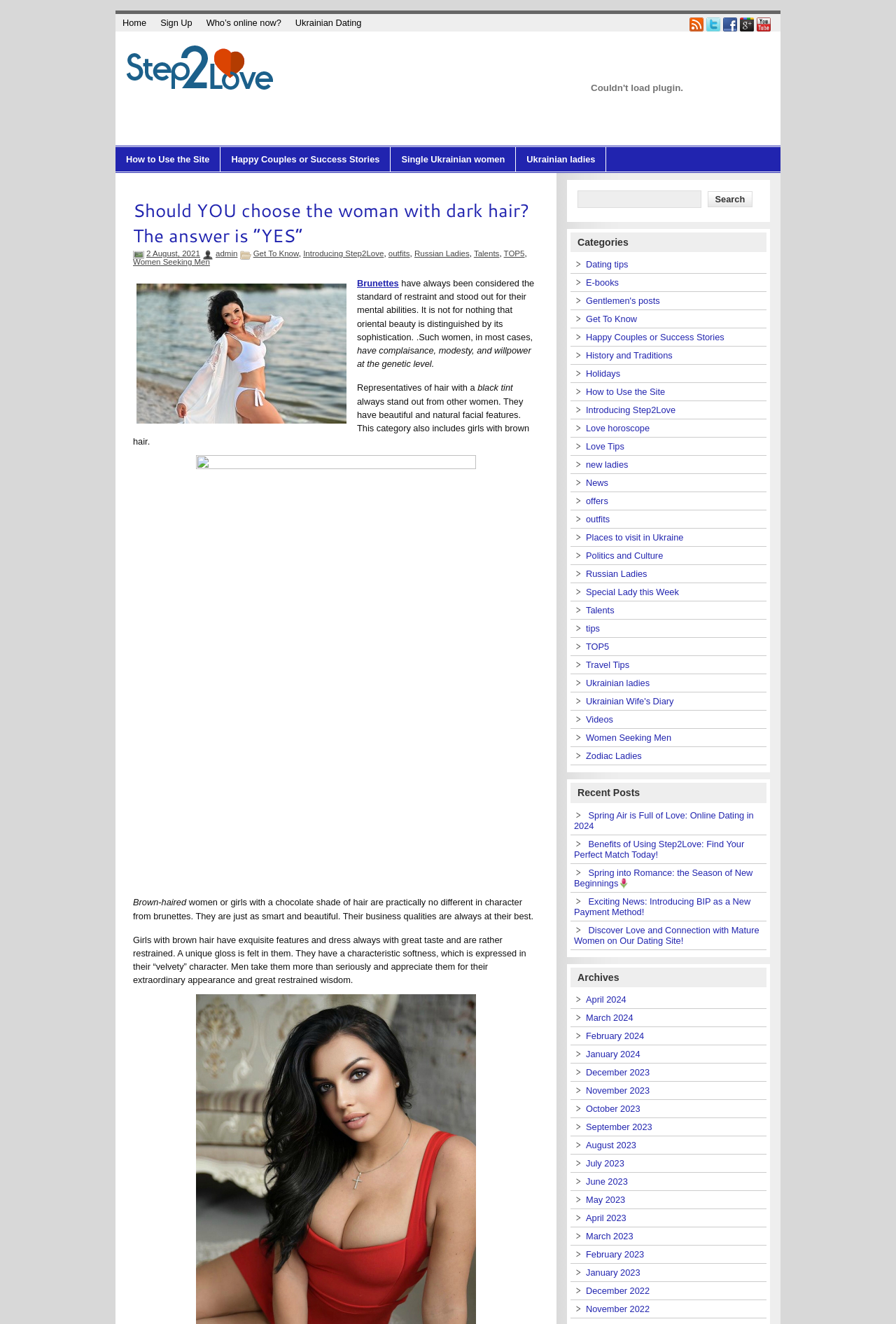Pinpoint the bounding box coordinates of the clickable area necessary to execute the following instruction: "View 'Happy Couples or Success Stories'". The coordinates should be given as four float numbers between 0 and 1, namely [left, top, right, bottom].

[0.654, 0.251, 0.808, 0.259]